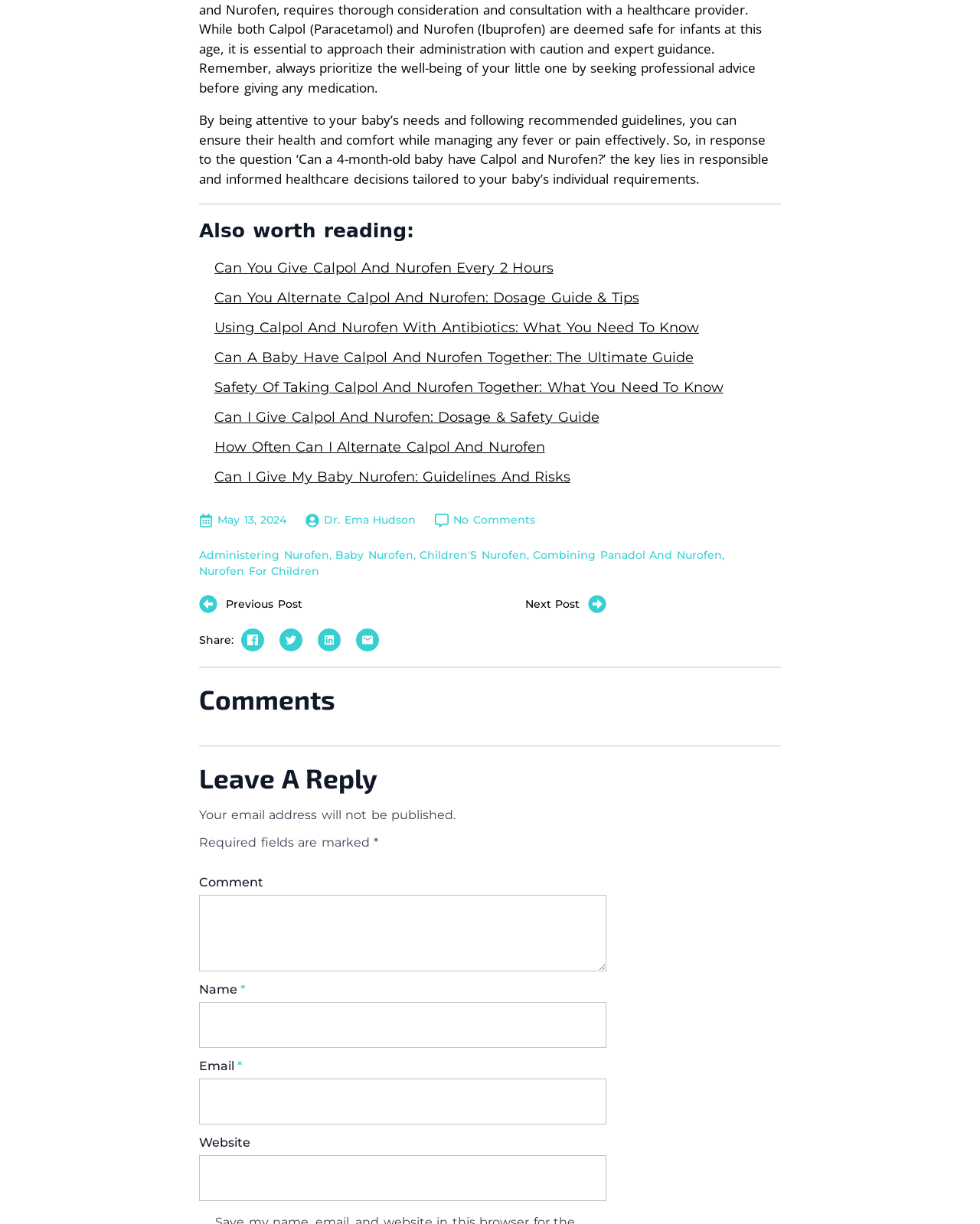Determine the coordinates of the bounding box that should be clicked to complete the instruction: "Leave a comment". The coordinates should be represented by four float numbers between 0 and 1: [left, top, right, bottom].

[0.203, 0.731, 0.619, 0.794]